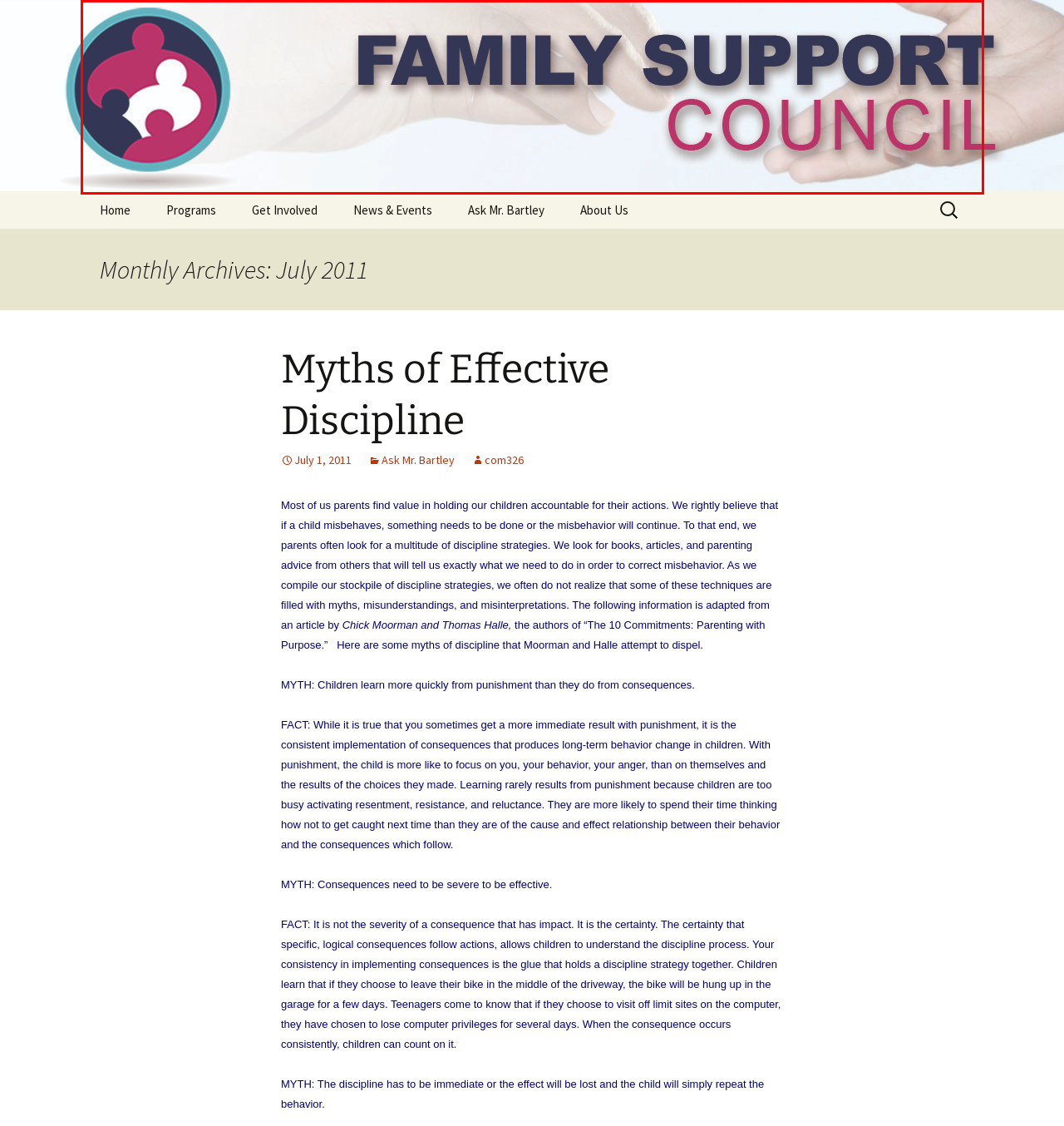Review the webpage screenshot provided, noting the red bounding box around a UI element. Choose the description that best matches the new webpage after clicking the element within the bounding box. The following are the options:
A. December | 2012 | Family Support Council
B. April | 2014 | Family Support Council
C. January | 2015 | Family Support Council
D. May | 2013 | Family Support Council
E. Family Support Council
F. com326 | Family Support Council
G. Myths of Effective Discipline | Family Support Council
H. Ask Mr. Bartley | Family Support Council

E